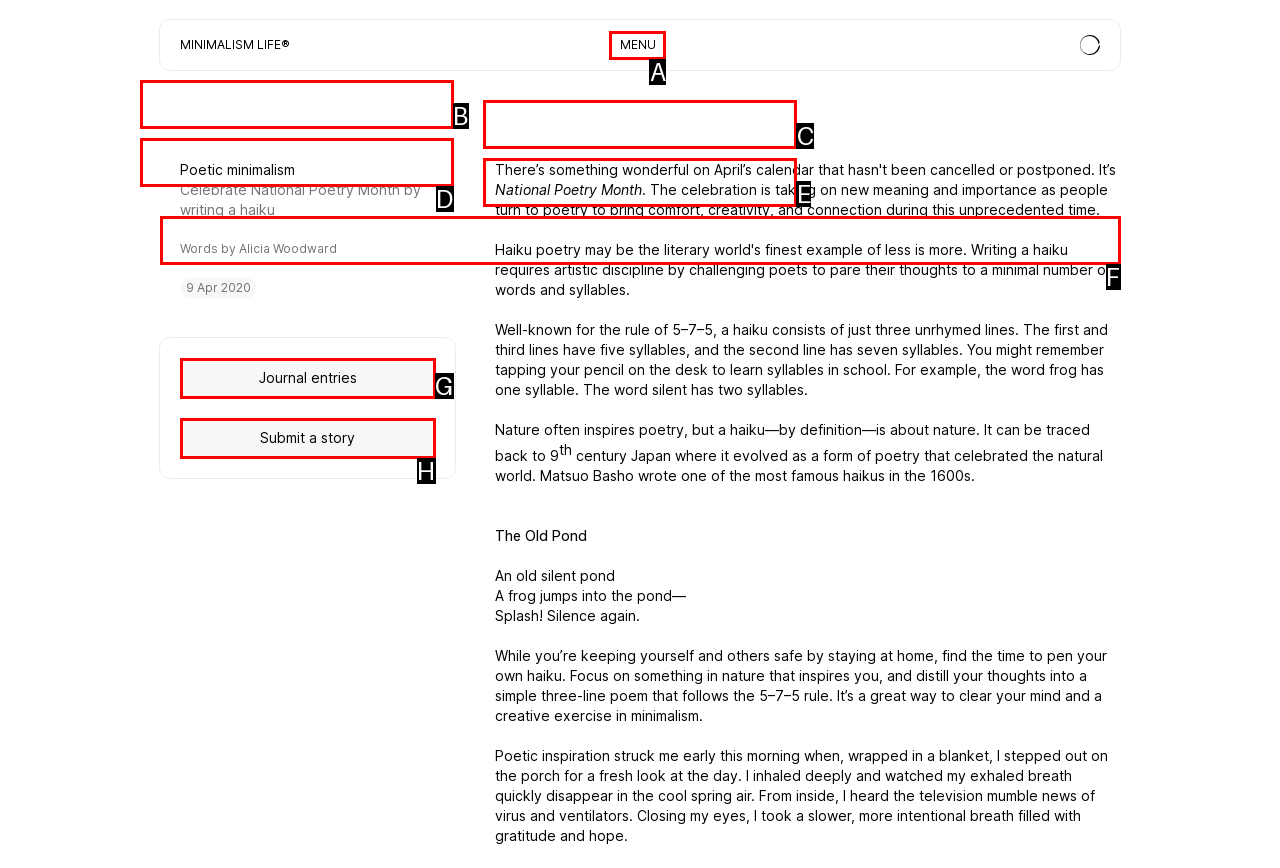Tell me which one HTML element best matches the description: Minimal art Answer with the option's letter from the given choices directly.

E